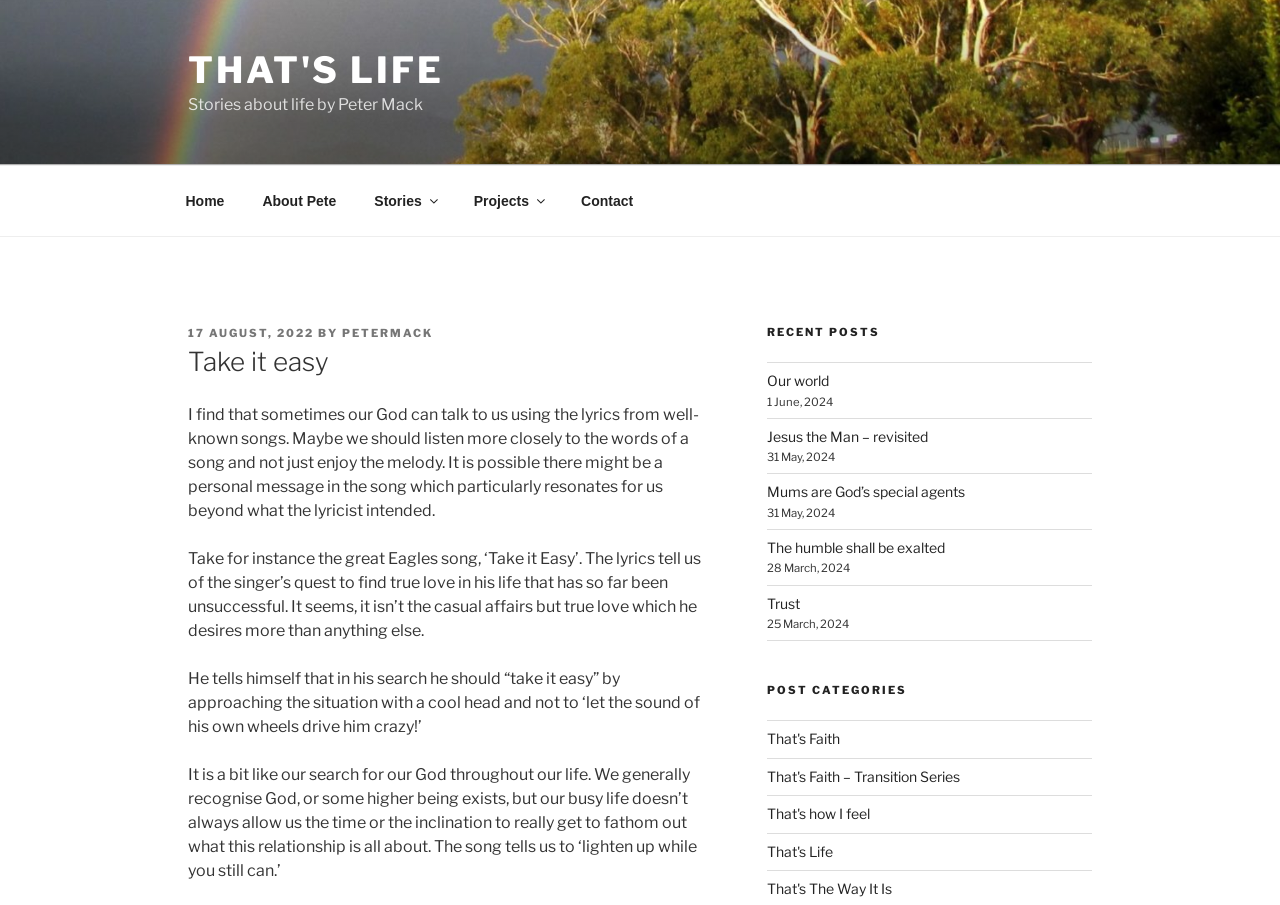Provide a brief response using a word or short phrase to this question:
How many recent posts are listed on the webpage?

5